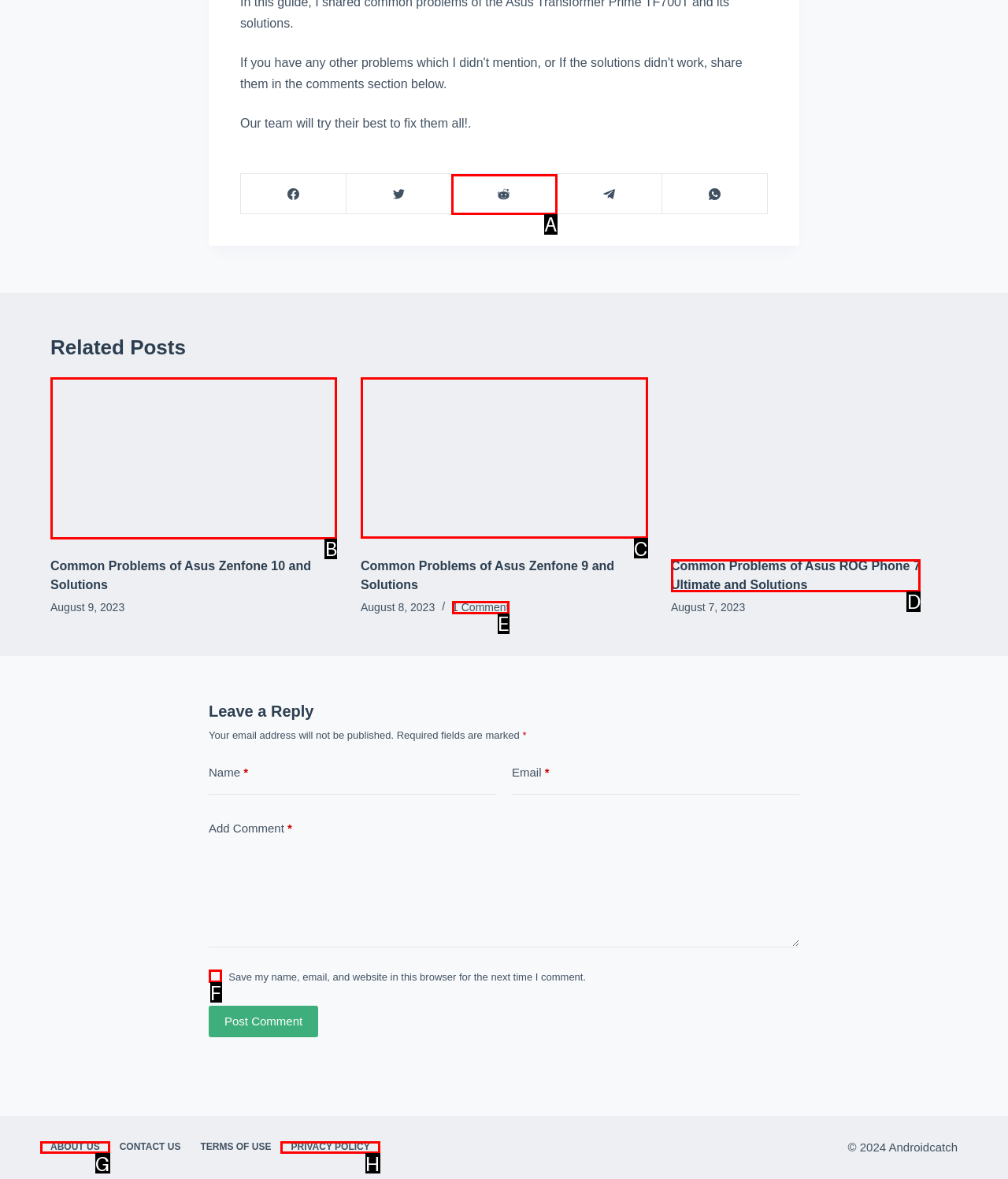Identify the correct UI element to click on to achieve the task: Read the article about Common Problems of Asus Zenfone 10 and Solutions. Provide the letter of the appropriate element directly from the available choices.

B